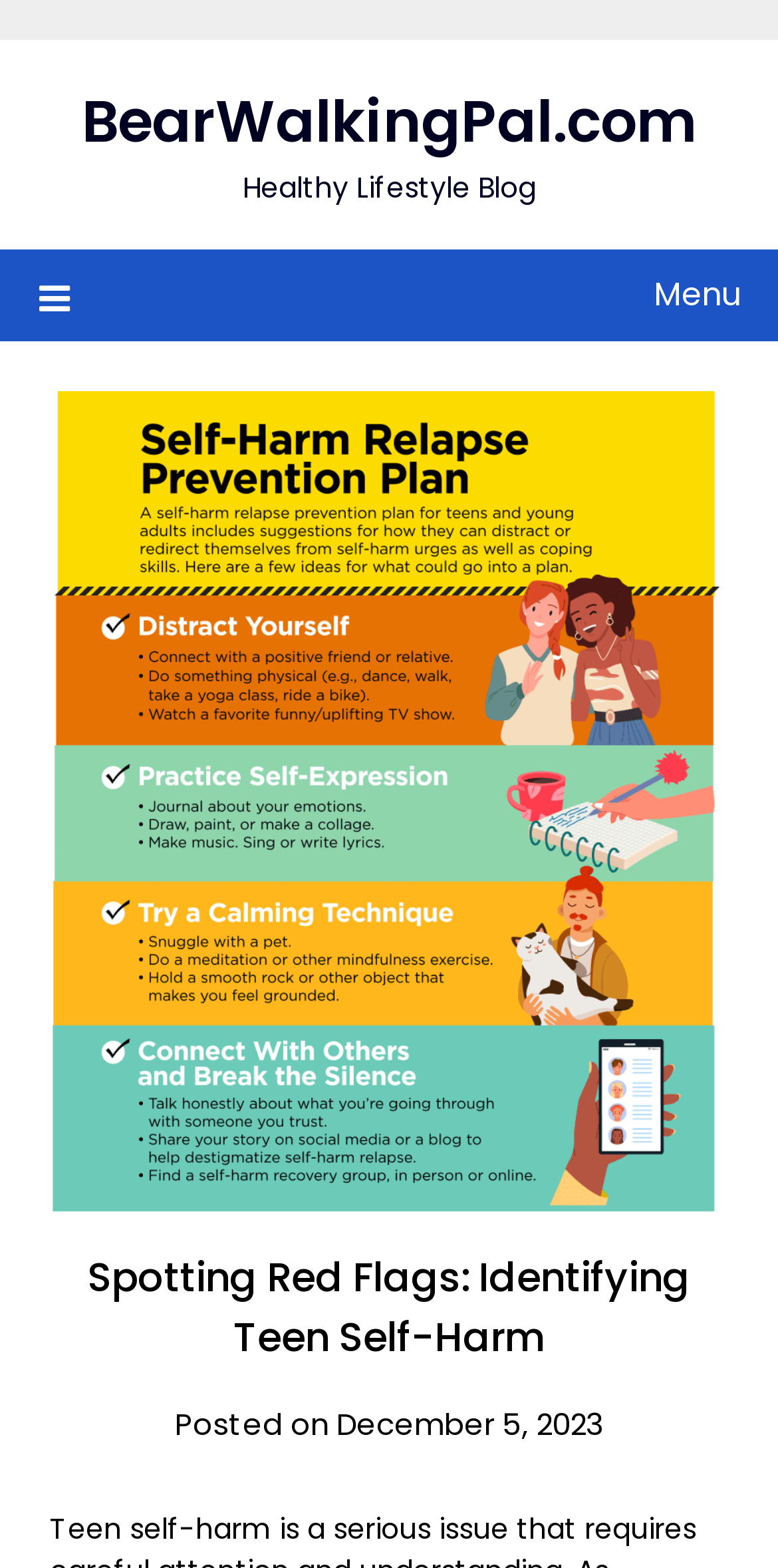Identify the bounding box for the described UI element. Provide the coordinates in (top-left x, top-left y, bottom-right x, bottom-right y) format with values ranging from 0 to 1: BearWalkingPal.com

[0.105, 0.052, 0.895, 0.103]